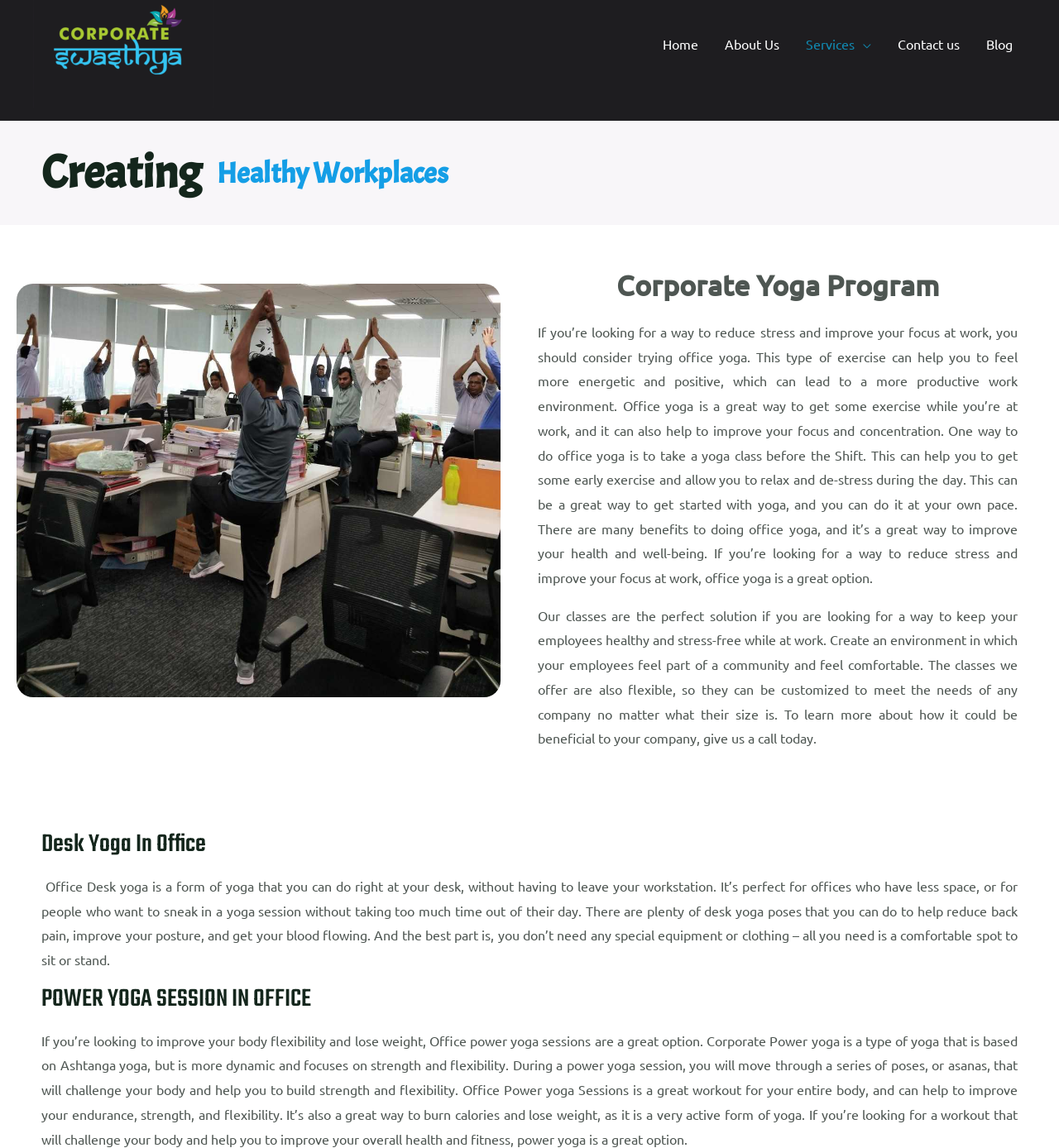Give a one-word or short-phrase answer to the following question: 
What is the navigation menu item after 'About Us'?

Services